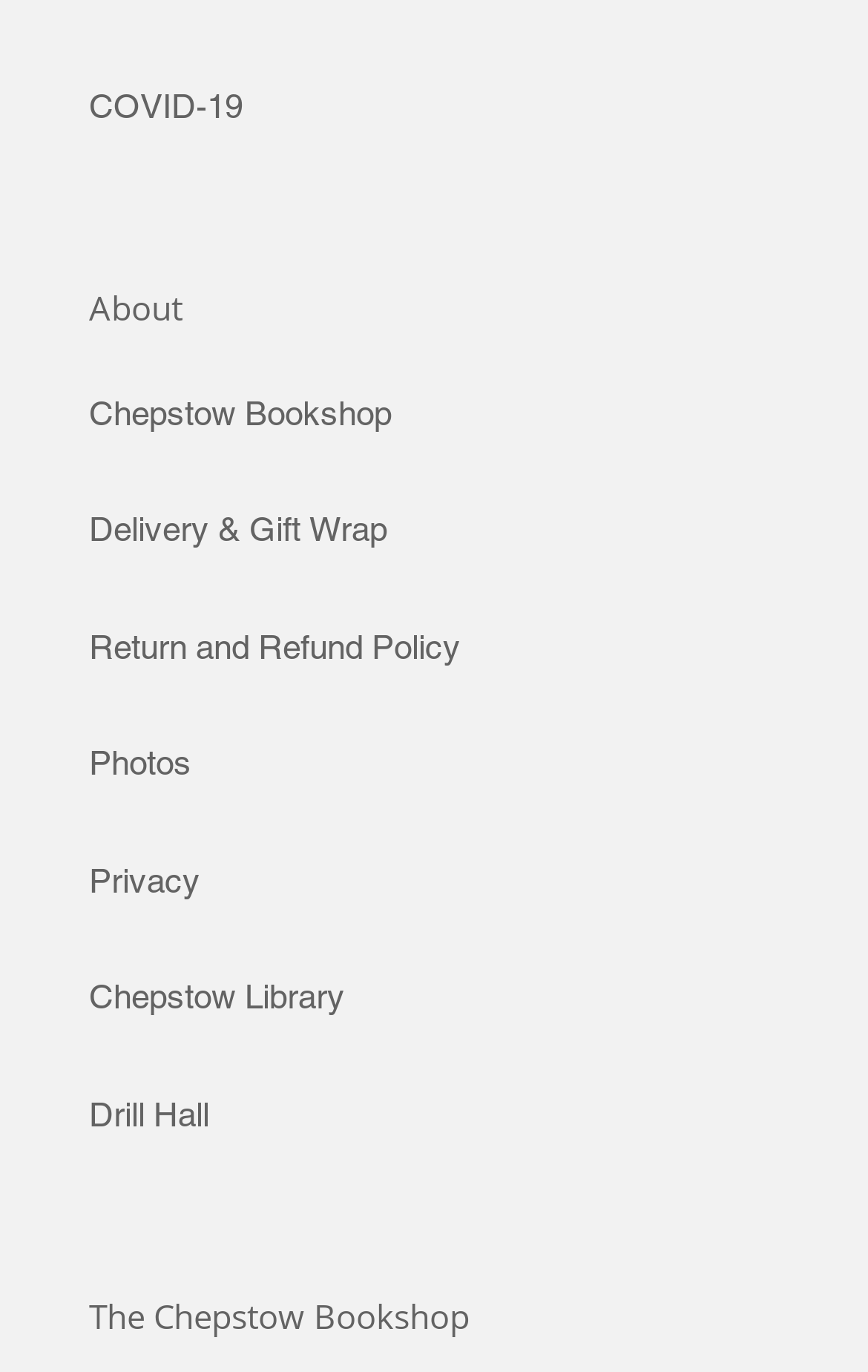Determine the bounding box coordinates of the clickable region to execute the instruction: "Read about Return and Refund Policy". The coordinates should be four float numbers between 0 and 1, denoted as [left, top, right, bottom].

[0.103, 0.458, 0.531, 0.485]